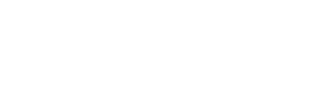What is the focus of the youth sports program?
Using the image provided, answer with just one word or phrase.

Children's activities and development